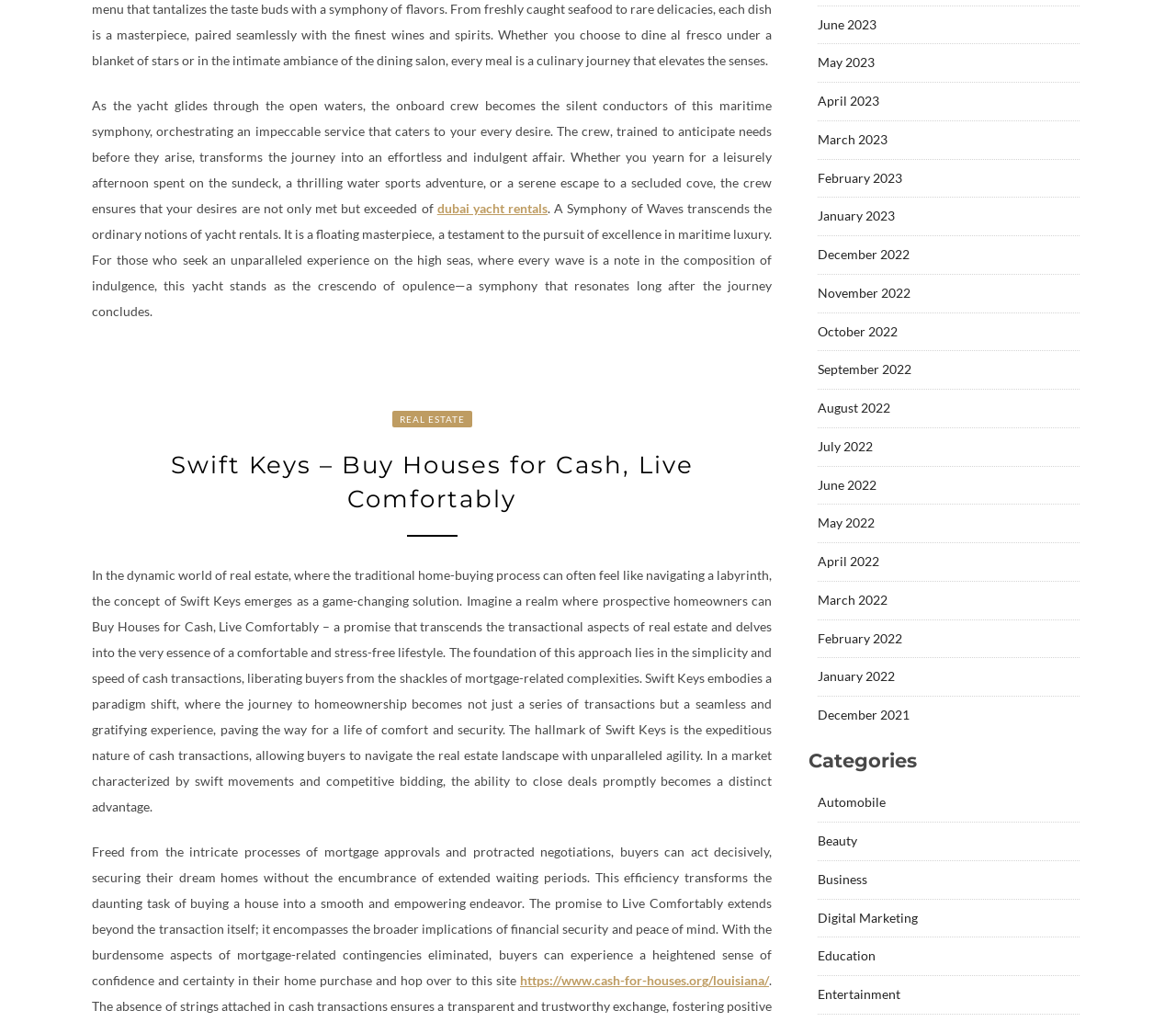Please identify the bounding box coordinates of the area that needs to be clicked to fulfill the following instruction: "Read more about 'Swift Keys – Buy Houses for Cash, Live Comfortably'."

[0.145, 0.441, 0.589, 0.502]